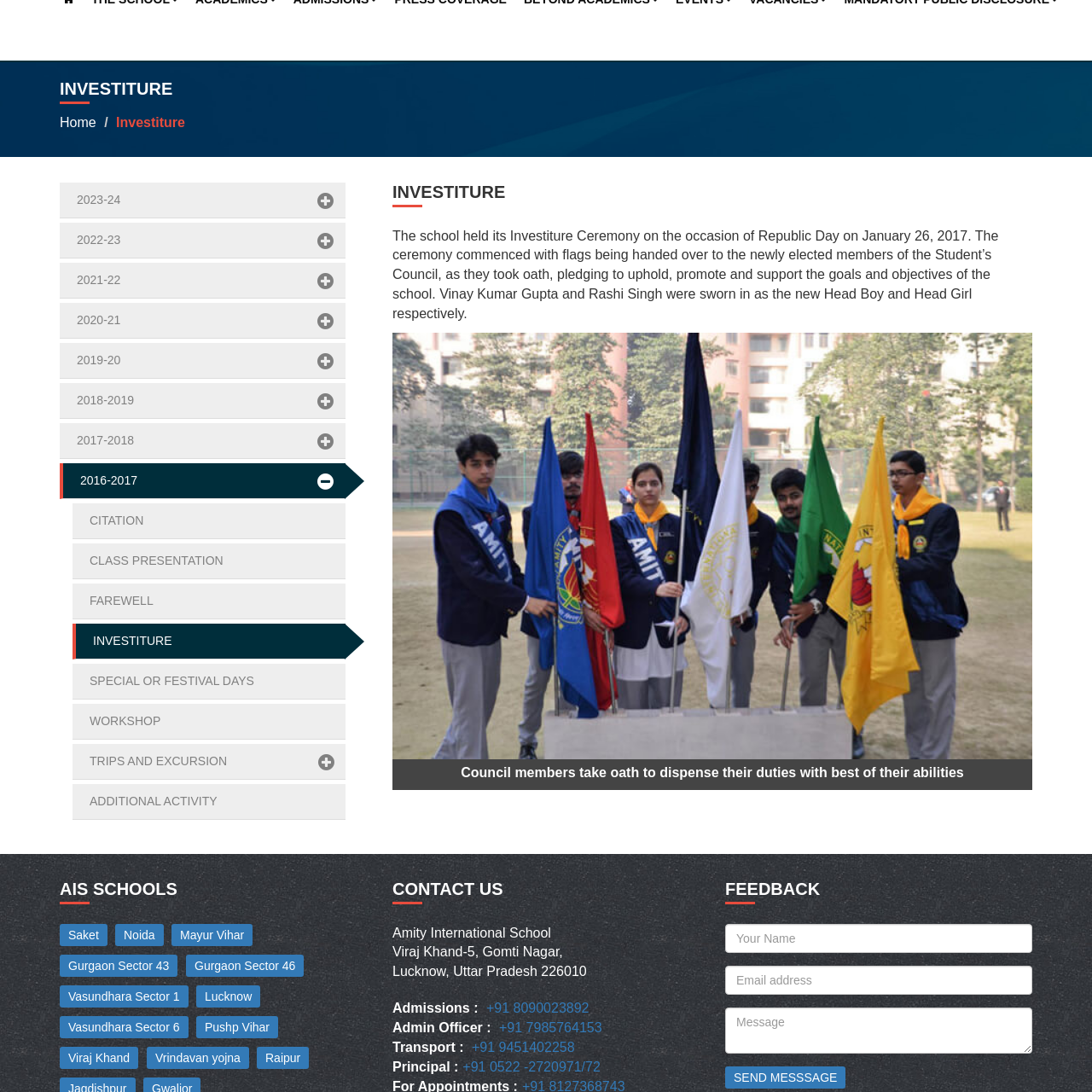Offer a thorough and descriptive summary of the image captured in the red bounding box.

The image associated with the Investiture Ceremony captures a moment of significance and formality, depicting an emblematic representation related to the event. This ceremony, which took place on Republic Day, January 26, 2017, is a key tradition in educational institutions. It marks the formal induction of newly elected members of the Student’s Council, where they receive symbolic items such as flags, signifying their responsibilities. 

The image likely complements a written description that details the swearing-in of the new Head Boy and Head Girl, Vinay Kumar Gupta and Rashi Singh, respectively, who made pledges to uphold the values and objectives of the school. This occasion is not only a celebration of leadership but also reflects the institution's commitment to fostering leadership qualities among students.